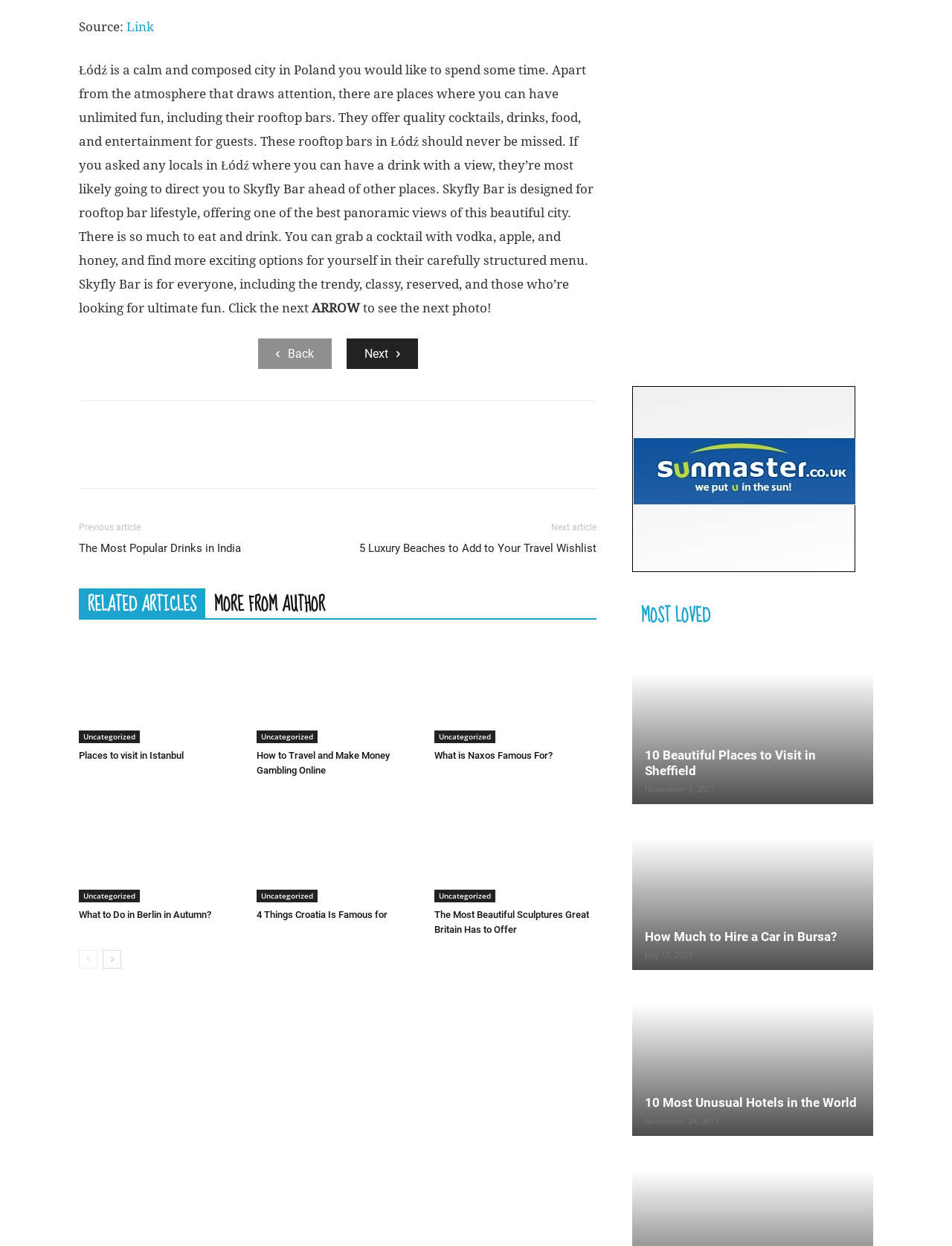Determine the bounding box coordinates for the UI element with the following description: "Places to visit in Istanbul". The coordinates should be four float numbers between 0 and 1, represented as [left, top, right, bottom].

[0.083, 0.602, 0.193, 0.611]